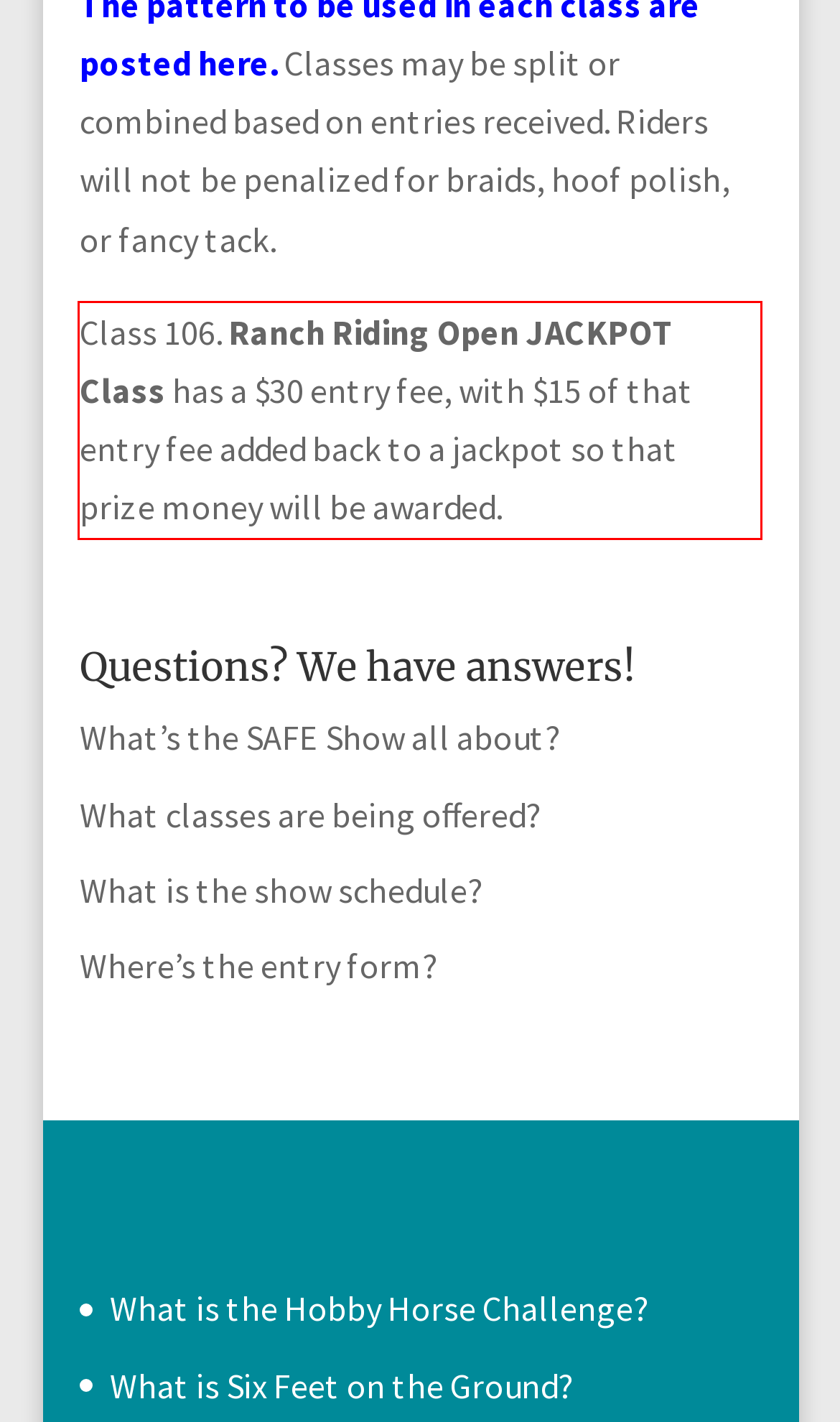Please recognize and transcribe the text located inside the red bounding box in the webpage image.

Class 106. Ranch Riding Open JACKPOT Class has a $30 entry fee, with $15 of that entry fee added back to a jackpot so that prize money will be awarded.